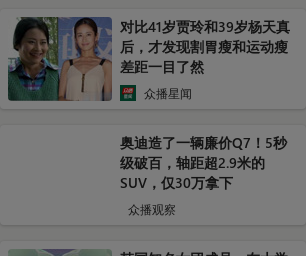Give a one-word or short-phrase answer to the following question: 
What type of news does '众播星闻' focus on?

Entertainment news